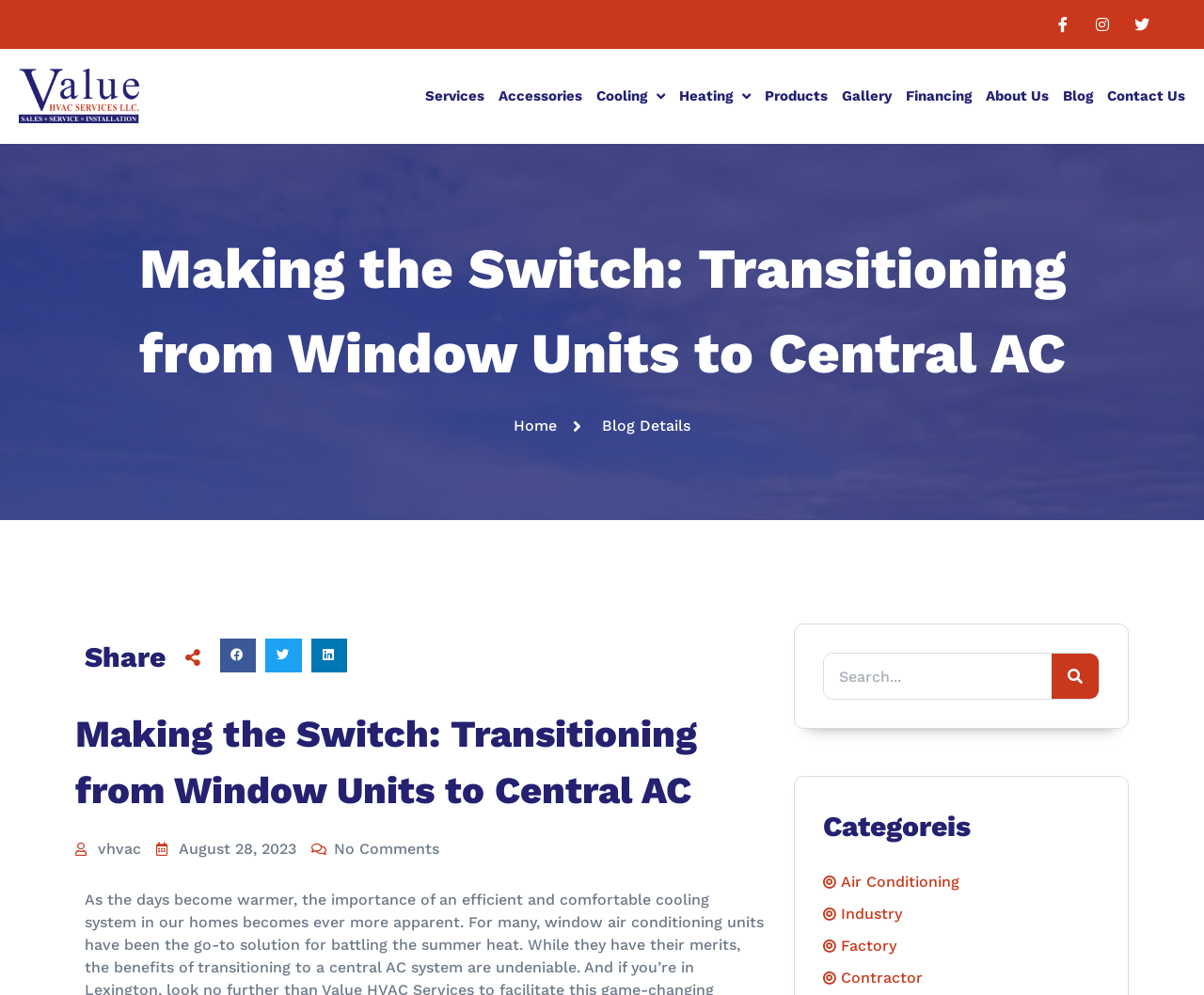Given the element description "Gallery", identify the bounding box of the corresponding UI element.

[0.699, 0.049, 0.741, 0.144]